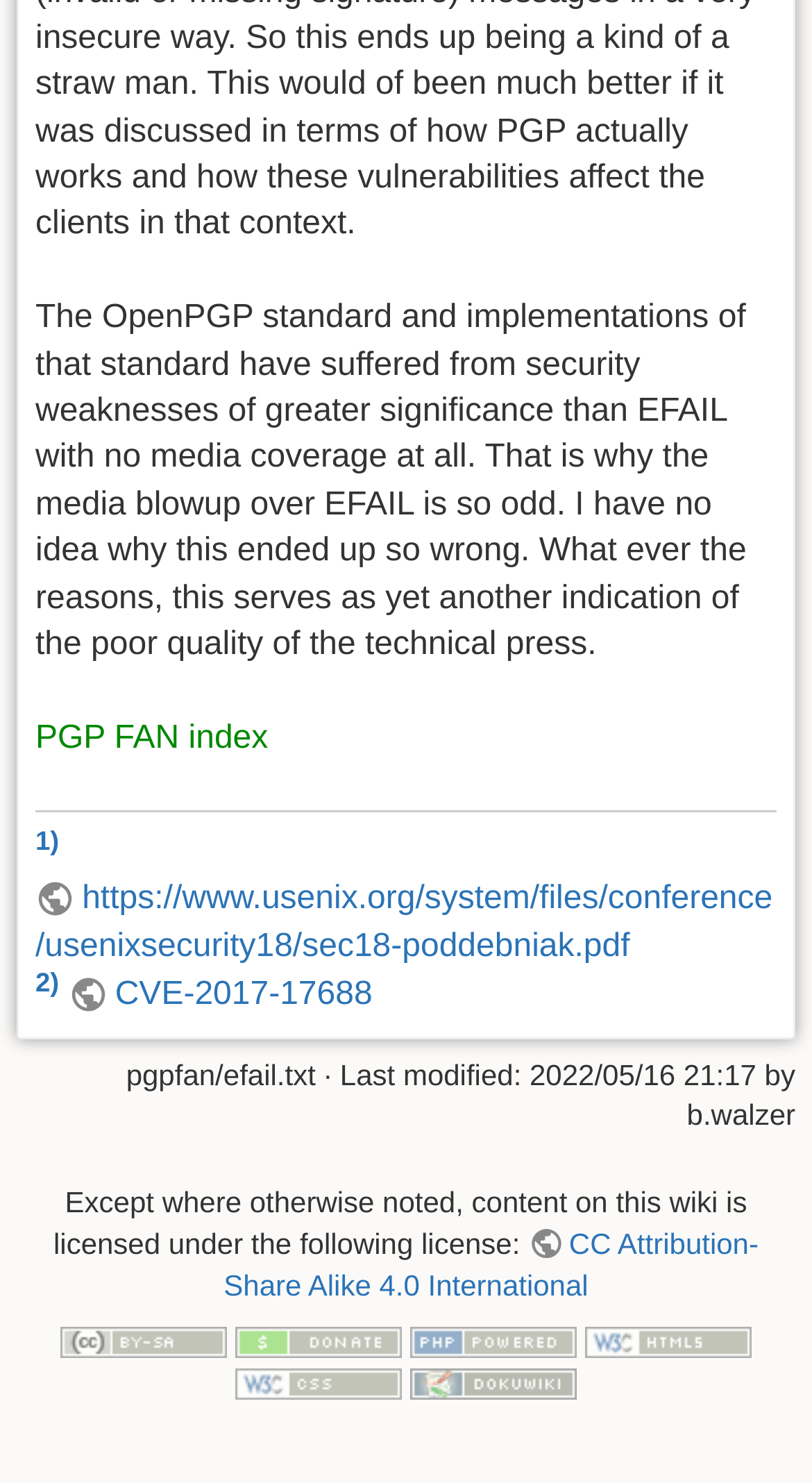Who is the last modifier of the page?
Look at the image and provide a detailed response to the question.

The webpage shows the last modified information at the bottom, which indicates that the page was last modified by 'b.walzer' on 2022/05/16 21:17.